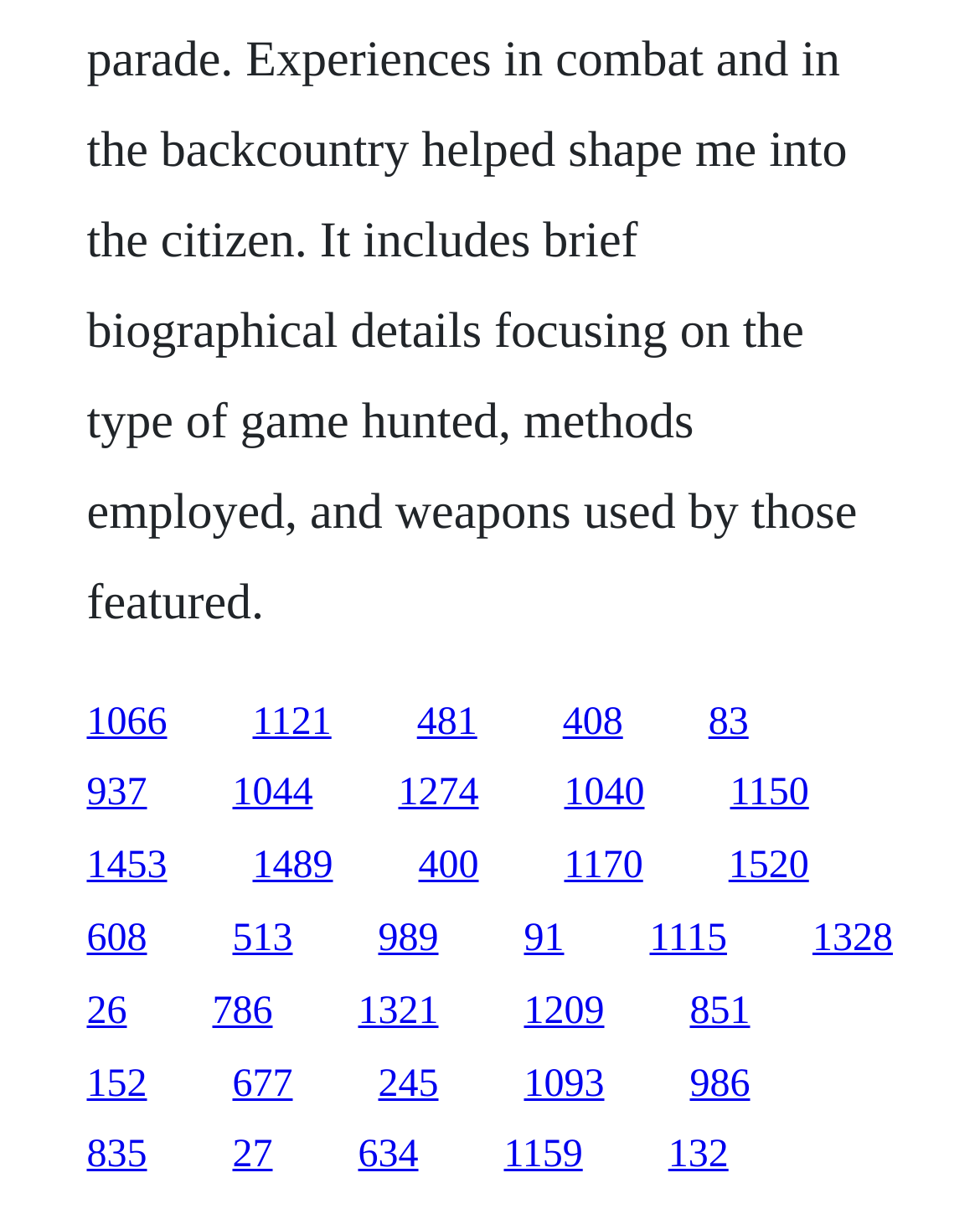How many links have a width greater than 0.1?
Answer the question with as much detail as possible.

I calculated the width of each link element by subtracting the x1 coordinate from the x2 coordinate. Then, I counted the number of links with a width greater than 0.1. There are 20 links that meet this condition.